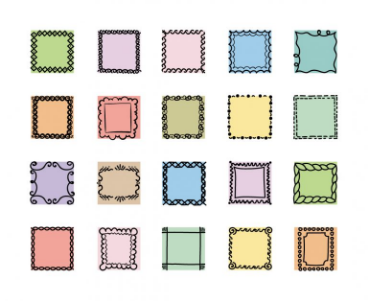Respond to the question with just a single word or phrase: 
What type of edges do some frames have?

Scalloped edges